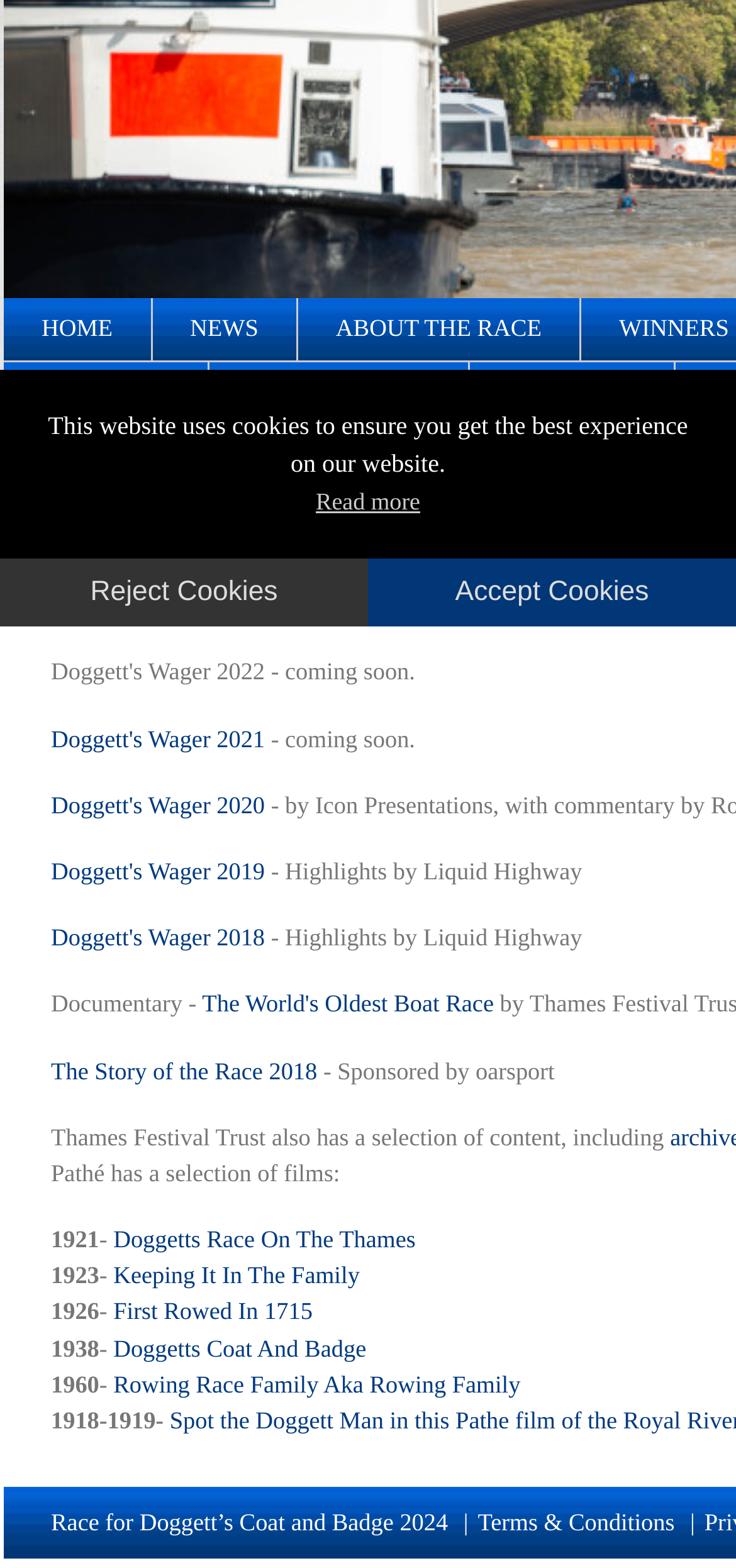Identify the bounding box of the UI element that matches this description: "Accept Cookies".

[0.5, 0.356, 1.0, 0.4]